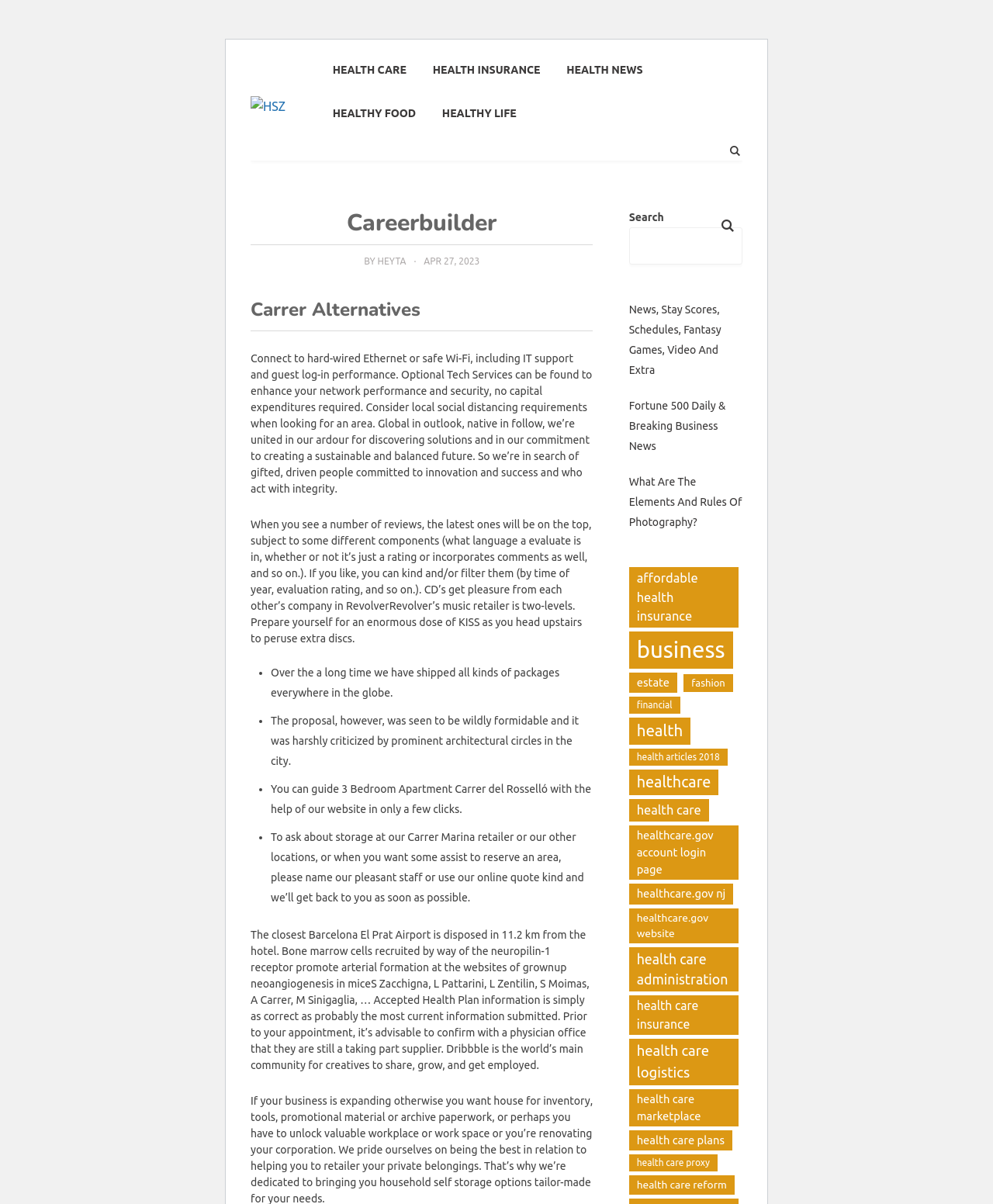Can you find the bounding box coordinates for the element to click on to achieve the instruction: "Read 'Careerbuilder' heading"?

[0.252, 0.172, 0.597, 0.204]